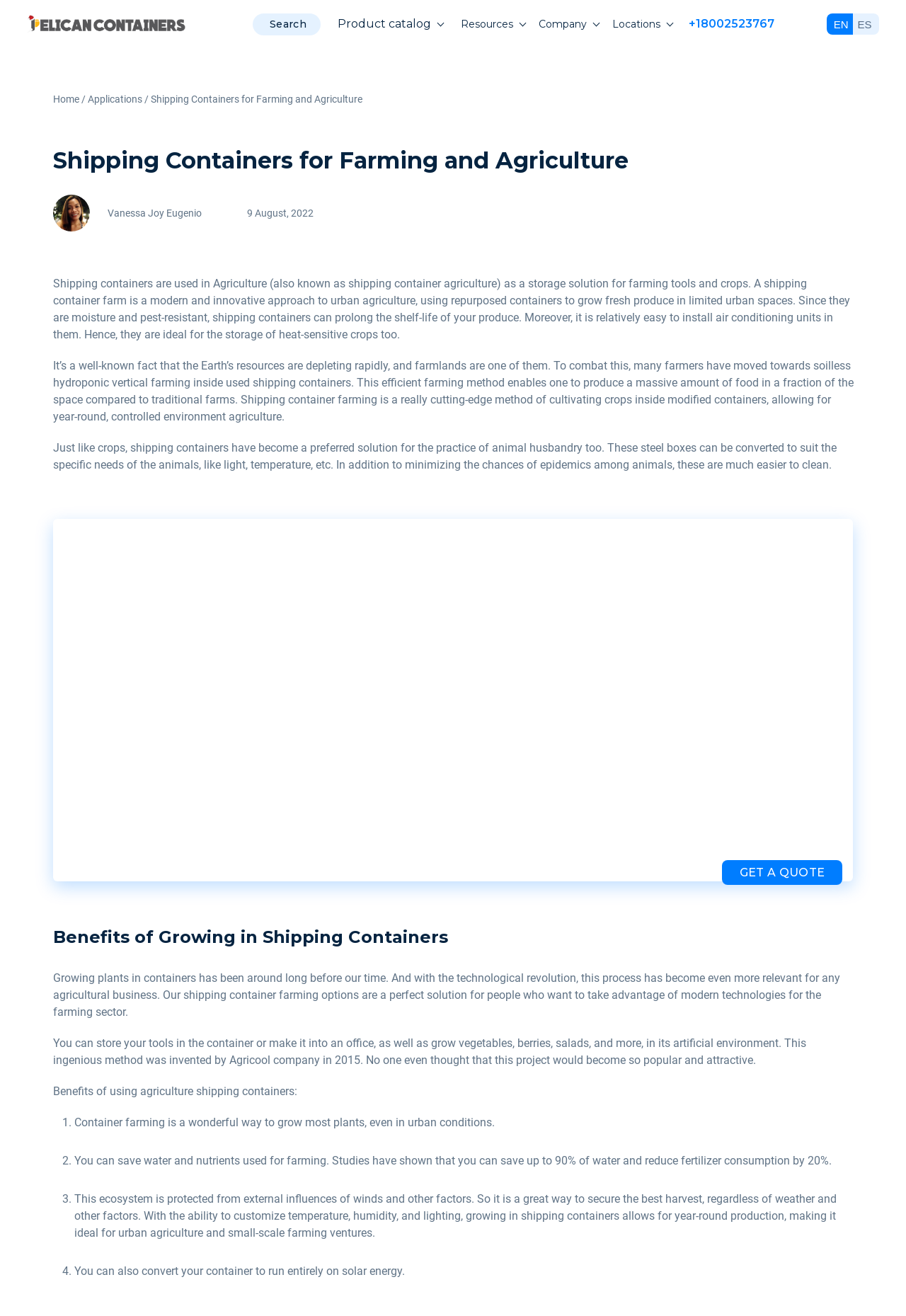Given the description of a UI element: "Escape With NC Ag", identify the bounding box coordinates of the matching element in the webpage screenshot.

None